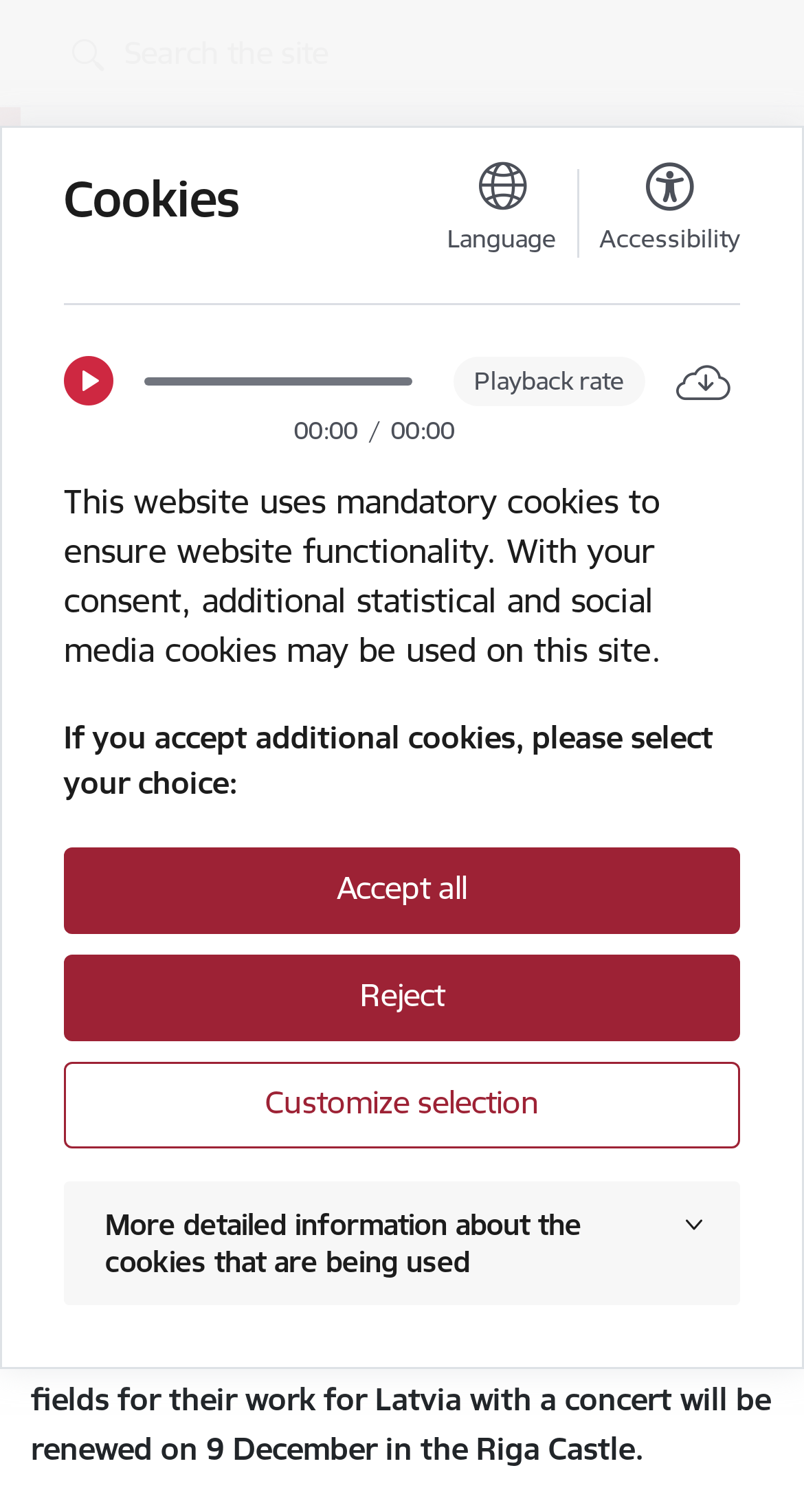Examine the screenshot and answer the question in as much detail as possible: What is the language switcher located?

I found the language switcher by looking at the top right corner of the webpage, where I saw a navigation element with the text 'Language switcher'.